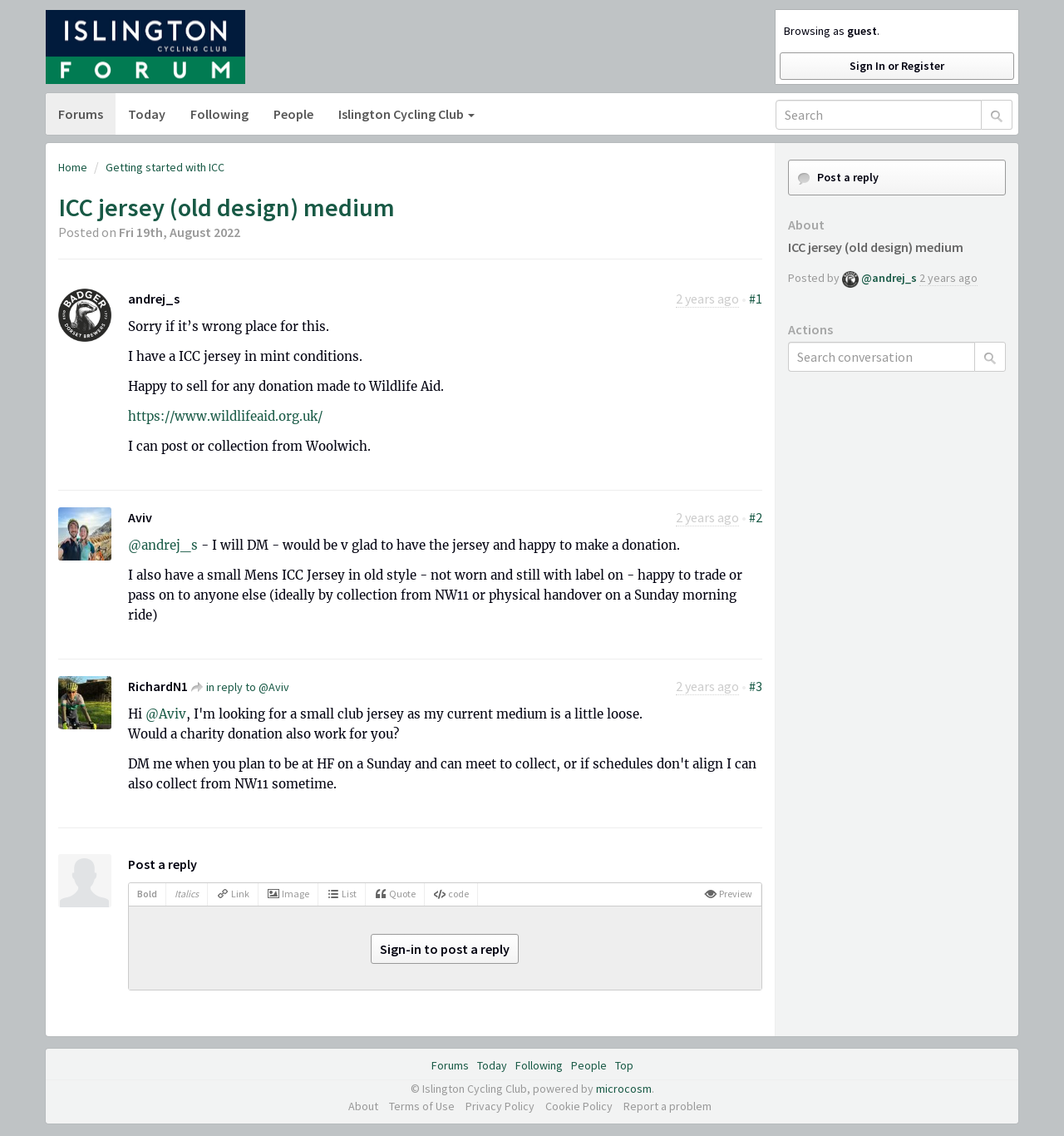Determine the bounding box coordinates of the clickable element to complete this instruction: "Sign in or register". Provide the coordinates in the format of four float numbers between 0 and 1, [left, top, right, bottom].

[0.732, 0.046, 0.953, 0.07]